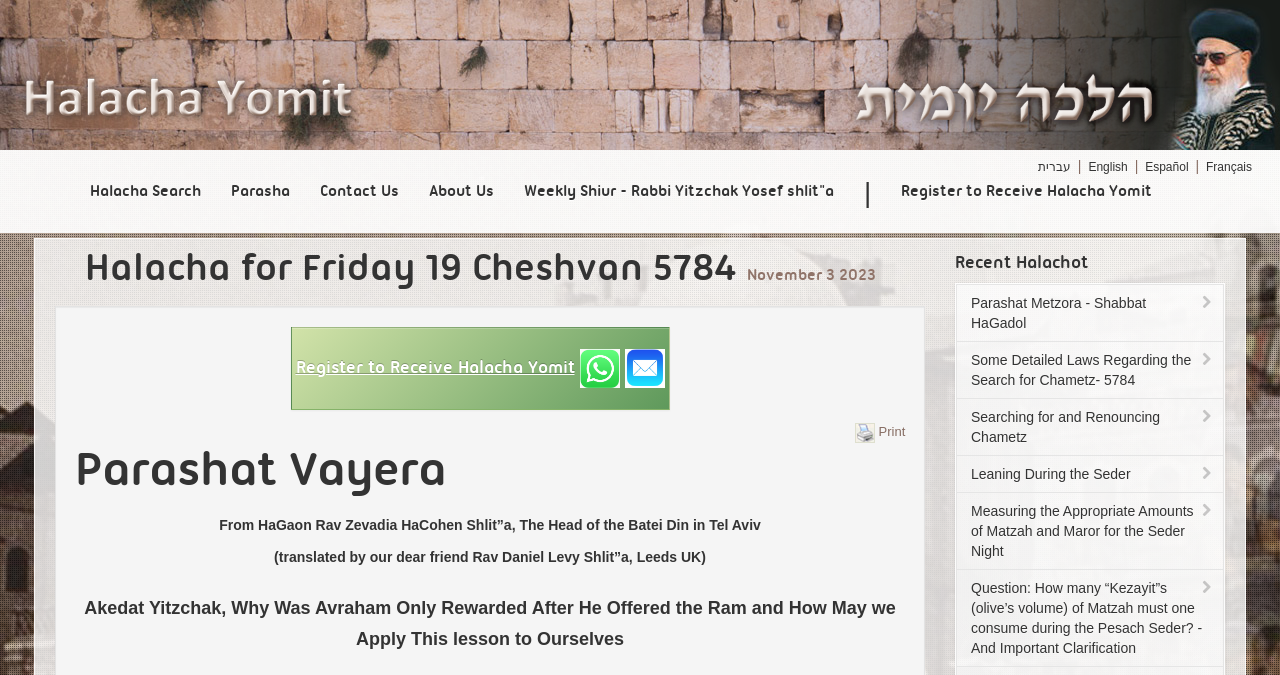Indicate the bounding box coordinates of the clickable region to achieve the following instruction: "Switch to English."

[0.85, 0.237, 0.881, 0.258]